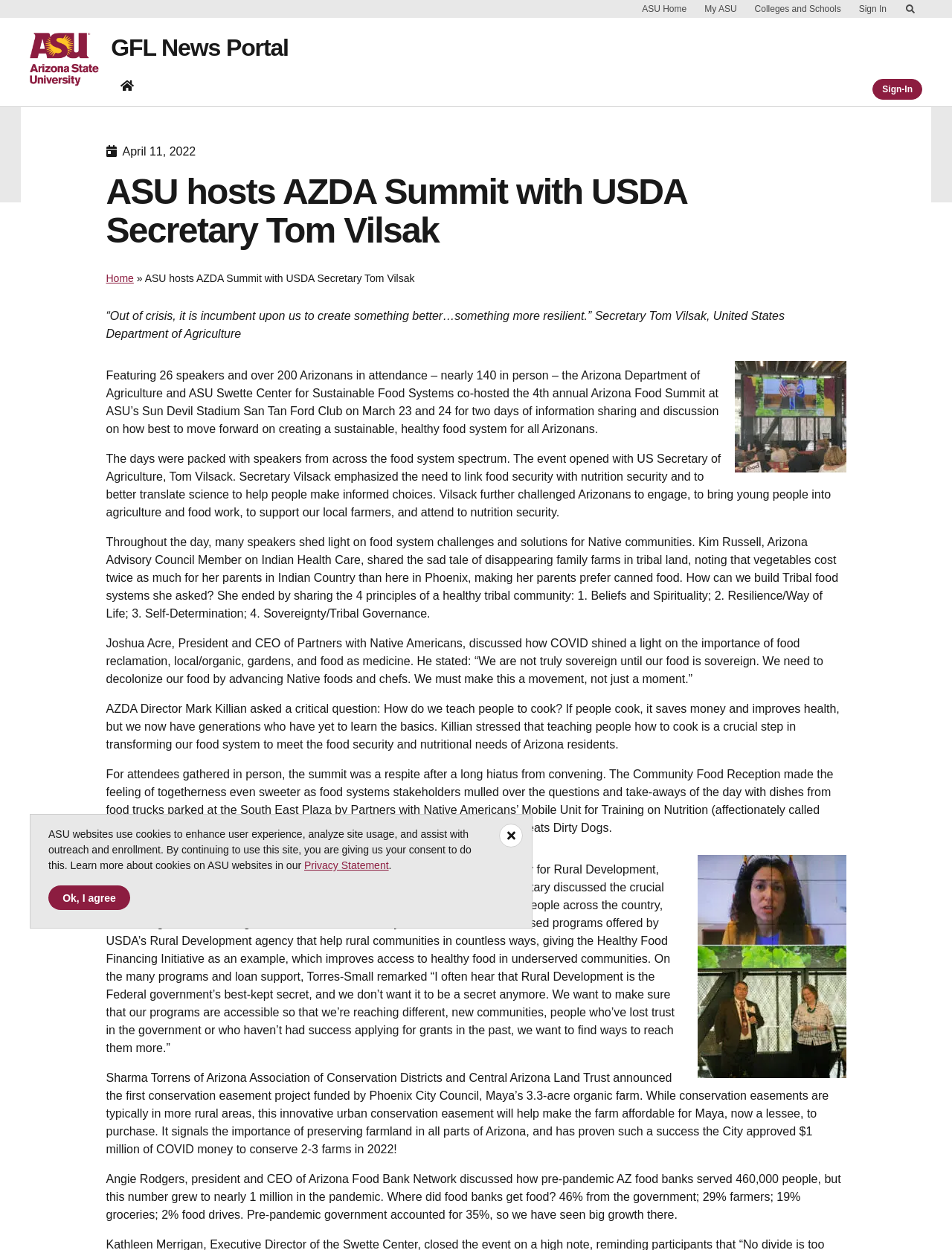Give a detailed explanation of the elements present on the webpage.

The webpage is about the Arizona Food Summit, which was co-hosted by the Arizona Department of Agriculture and ASU Swette Center for Sustainable Food Systems. The summit featured 26 speakers and over 200 Arizonans in attendance, with nearly 140 in person. The event aimed to discuss how to create a sustainable, healthy food system for all Arizonans.

At the top of the page, there is a navigation bar with links to "Skip to Content", "Report an accessibility problem", "ASU Home", "My ASU", "Colleges and Schools", and "Sign In". On the right side of the navigation bar, there is a search box.

Below the navigation bar, there is a header section with a logo of Arizona State University and a link to "GFL News Portal home". Next to the logo, there is a time stamp indicating the date of the article, "April 11, 2022".

The main content of the page is divided into several sections. The first section features a quote from Secretary Tom Vilsak, United States Department of Agriculture, and a photo of him addressing the AZDA Summit at ASU.

The second section provides an overview of the summit, including the number of speakers and attendees. It also mentions the co-hosts of the event and the location where it was held.

The following sections feature summaries of the speeches and discussions that took place during the summit. These include remarks from US Secretary of Agriculture Tom Vilsack, Kim Russell, Joshua Acre, AZDA Director Mark Killian, and USDA Under Secretary for Rural Development Xochitl Torres-Small, among others. The topics discussed include food security, nutrition security, tribal food systems, and the importance of teaching people how to cook.

There are also several images throughout the page, including photos of the speakers and attendees, as well as a photo of a food truck.

At the bottom of the page, there is a section with a button to "Close" and a message about cookies on ASU websites. There is also a link to the "Privacy Statement" and a button to "Accept cookies".